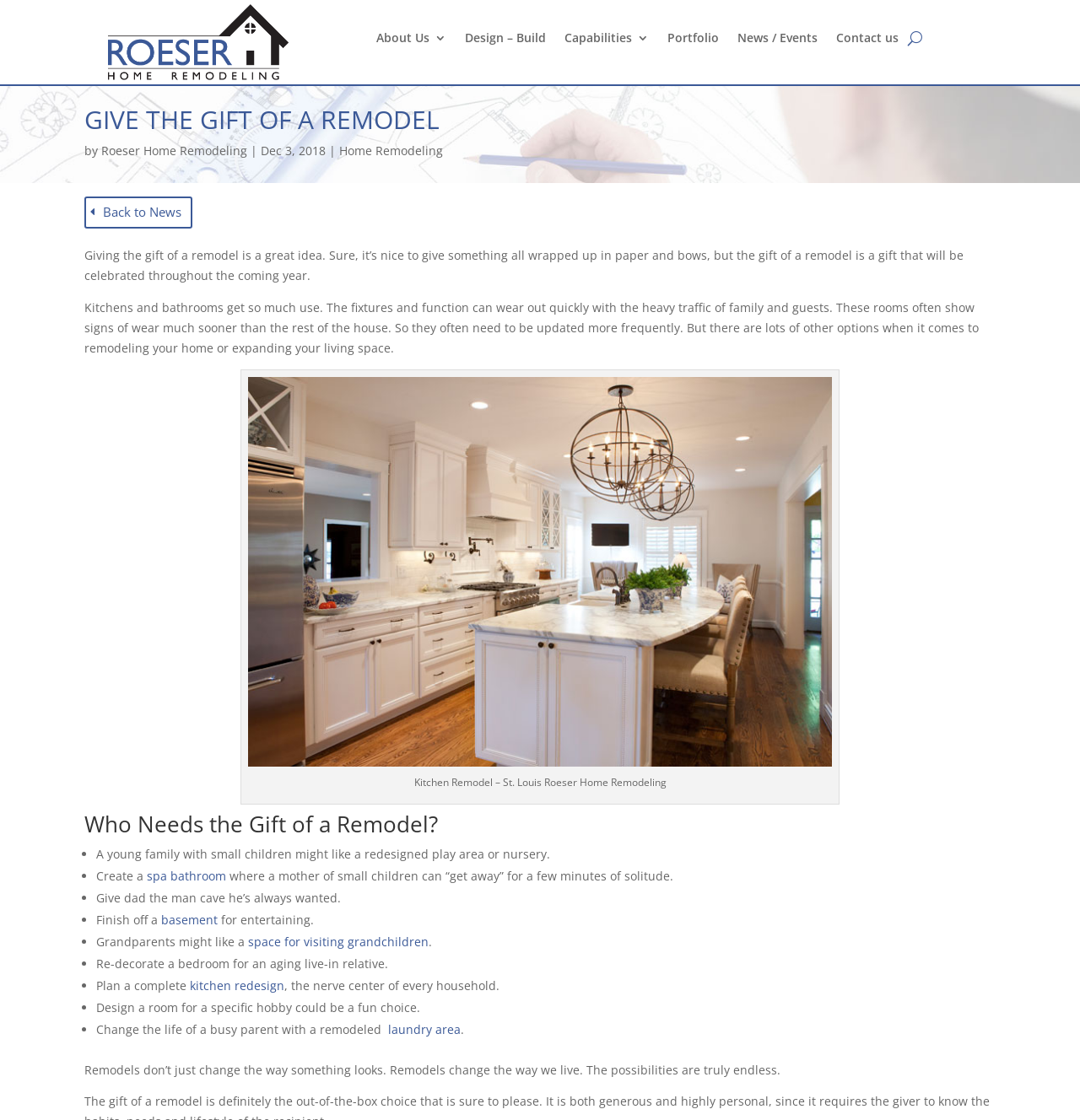Find the bounding box coordinates of the element I should click to carry out the following instruction: "Contact 'Roeser Home Remodeling'".

[0.774, 0.029, 0.832, 0.045]